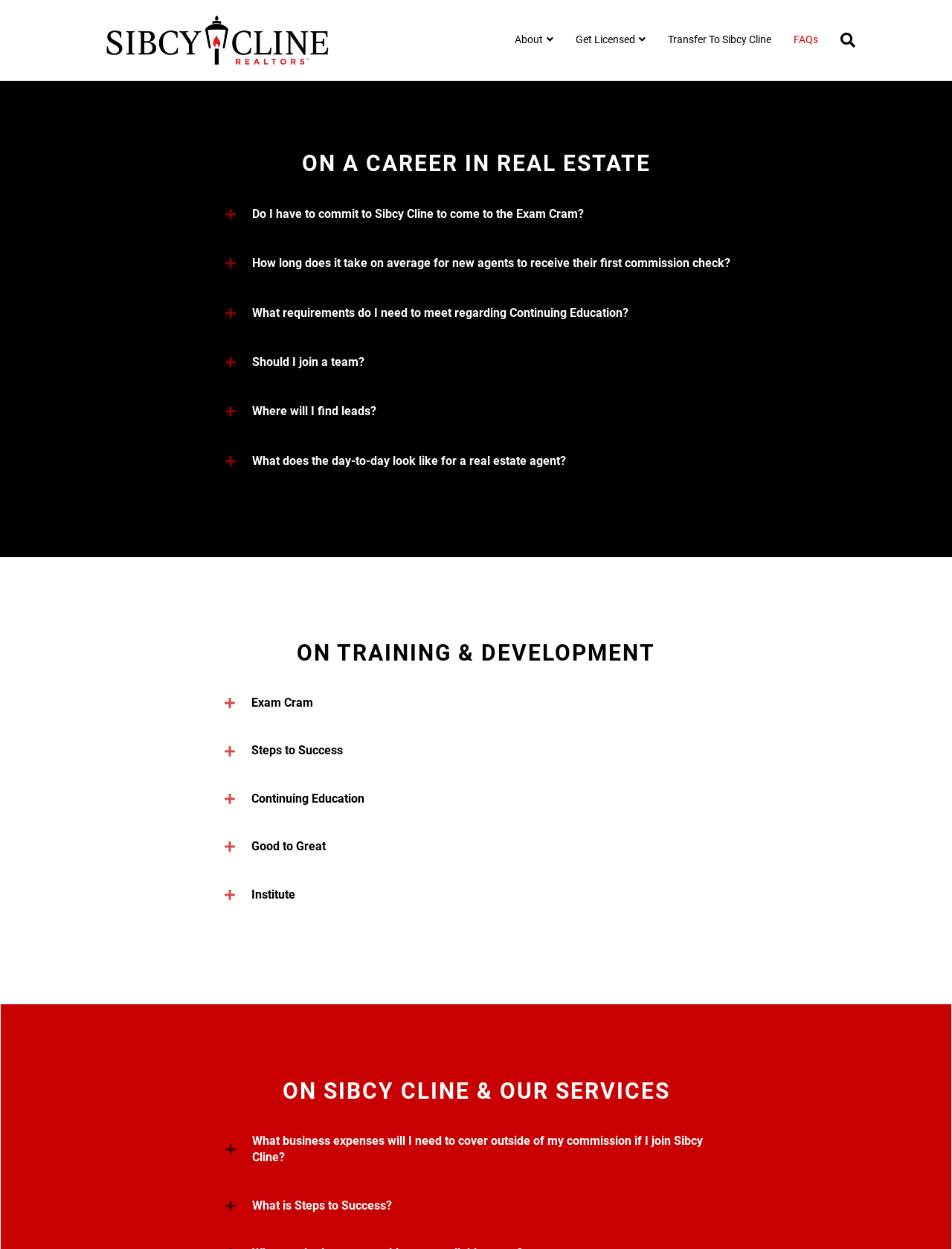What is the main topic of this webpage?
Provide an in-depth and detailed answer to the question.

Based on the webpage content, it appears that the main topic is about becoming a real estate agent and the resources available to support that career path.